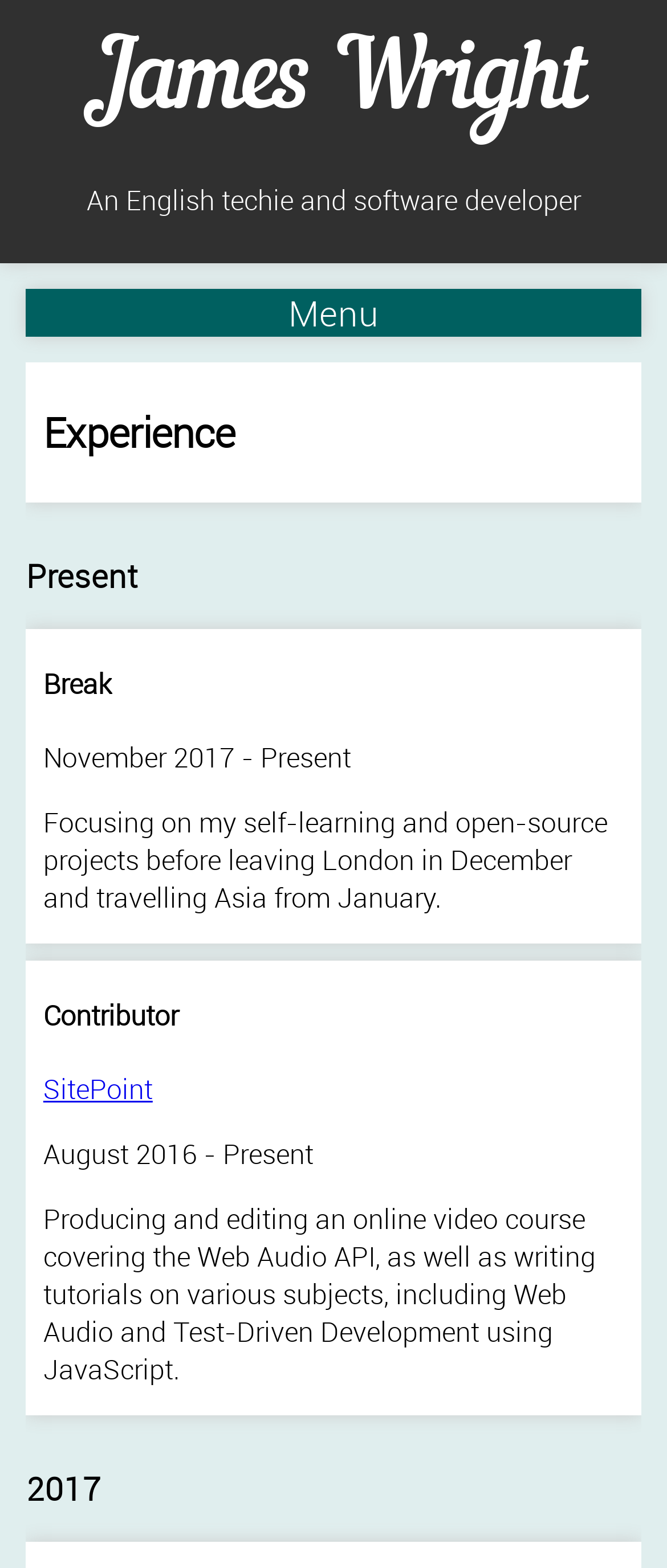Detail the various sections and features of the webpage.

The webpage is about James Wright's experience, with a prominent heading "James Wright" at the top center of the page. Below this heading is a brief description of James Wright as "An English techie and software developer". 

On the top right corner, there is a hidden menu button. Below this button, there is a vertical list of links, including "Home", "About Me", "Skills", "Projects", "Experience", "Blog", and "Contact". 

The main content of the page is divided into sections, each with a heading. The first section is titled "Experience", which is located below the links list. Within this section, there are three subsections: "Present", "Break", and "Contributor". 

In the "Present" subsection, there is a heading "Present" followed by a text describing James Wright's activities from November 2017 to the present. 

The "Break" subsection has a heading "Break" and no additional text. 

The "Contributor" subsection has a heading "Contributor" and describes James Wright's experience as a contributor to SitePoint, including the duration and a brief description of his work. 

Finally, there is a heading "2017" at the bottom of the page, which seems to be a section title, but there is no additional content below it.